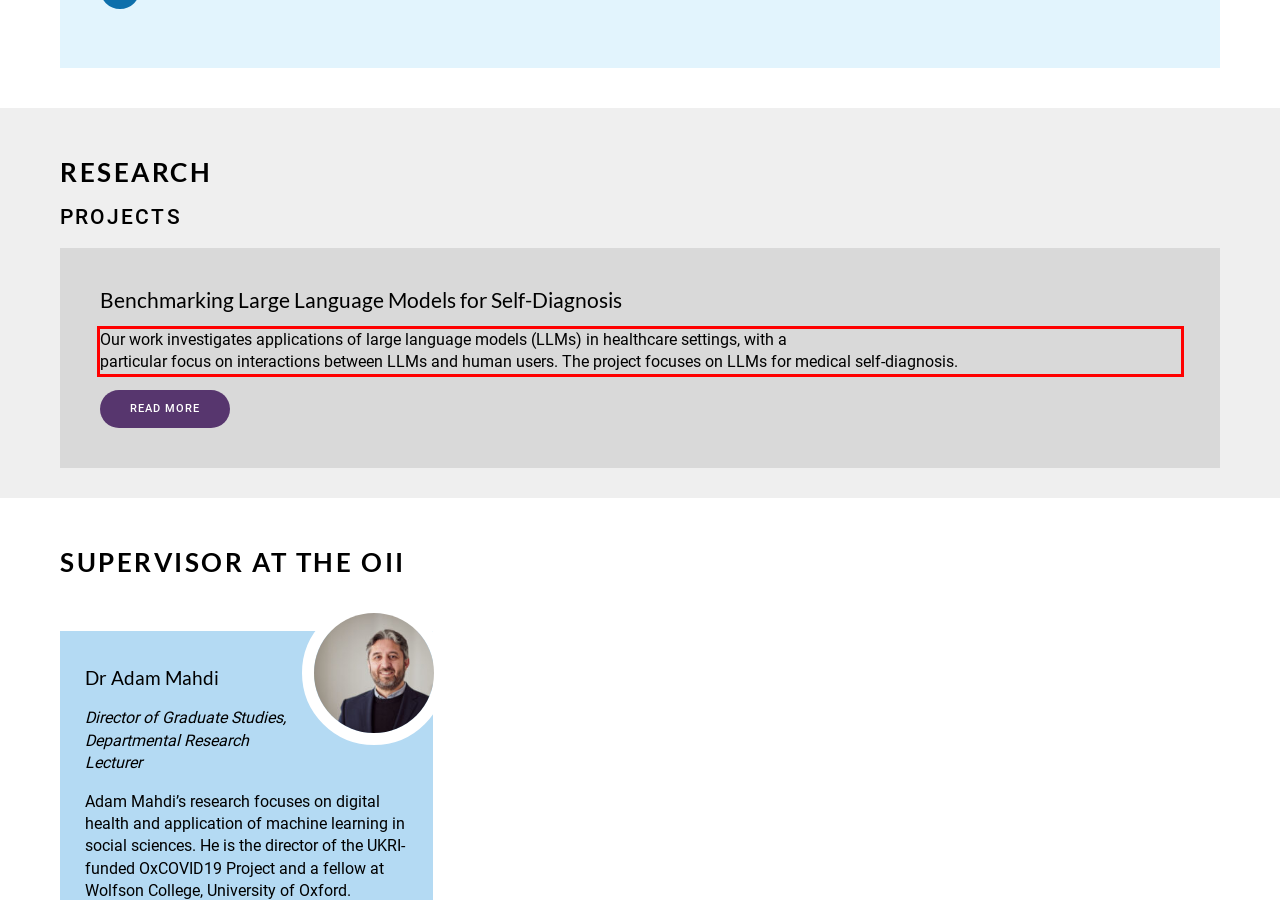Observe the screenshot of the webpage that includes a red rectangle bounding box. Conduct OCR on the content inside this red bounding box and generate the text.

Our work investigates applications of large language models (LLMs) in healthcare settings, with a particular focus on interactions between LLMs and human users. The project focuses on LLMs for medical self-diagnosis.